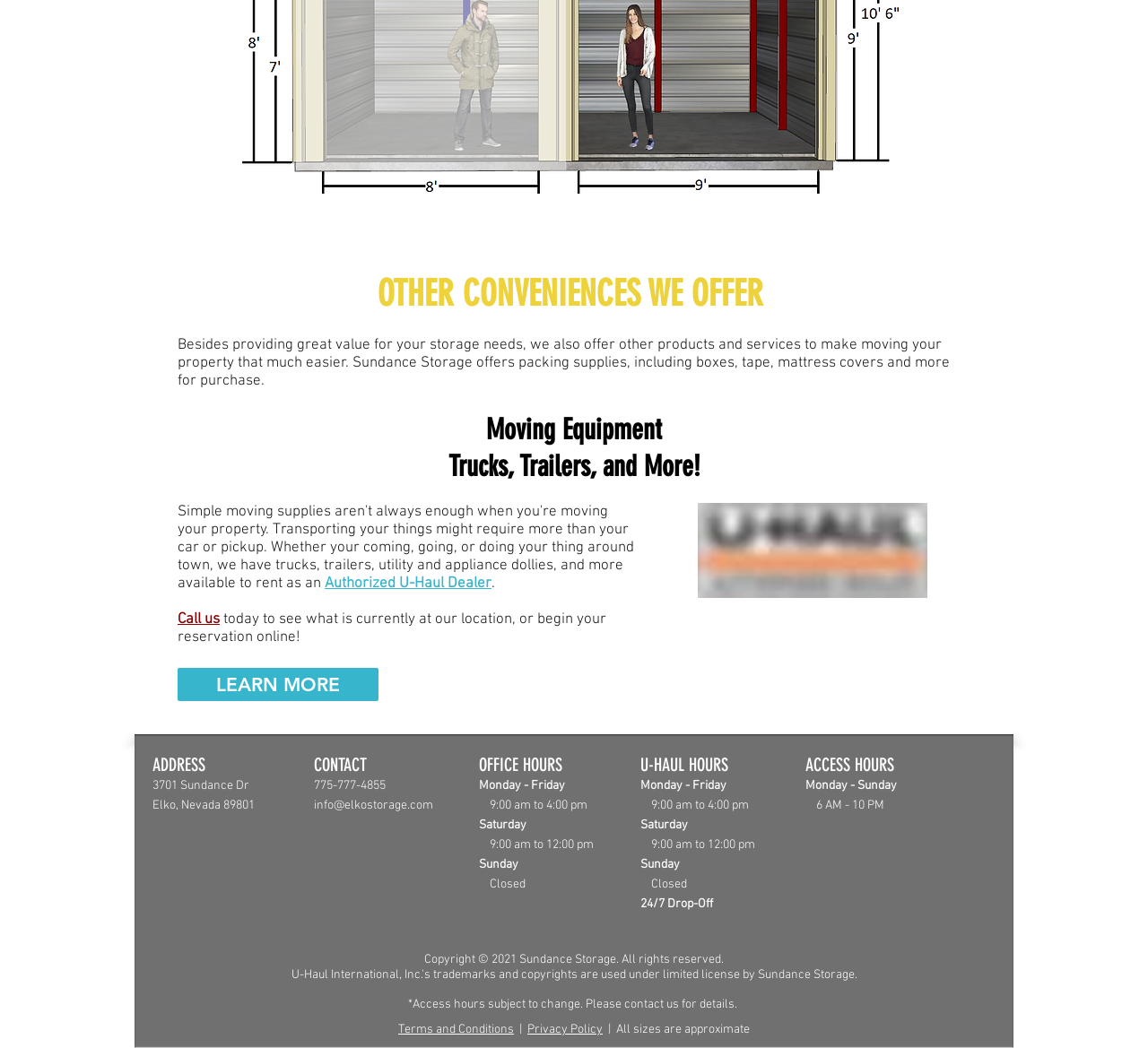Given the description of the UI element: "info@elkostorage.com", predict the bounding box coordinates in the form of [left, top, right, bottom], with each value being a float between 0 and 1.

[0.273, 0.761, 0.377, 0.776]